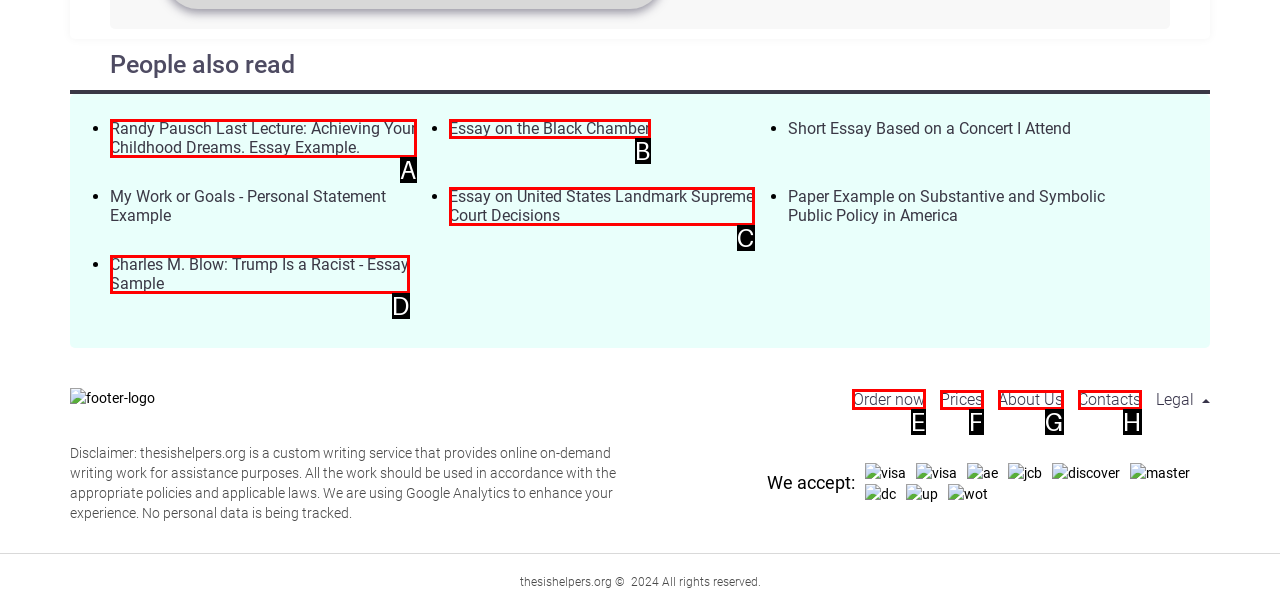Which option should you click on to fulfill this task: Click on the 'Order now' button? Answer with the letter of the correct choice.

E